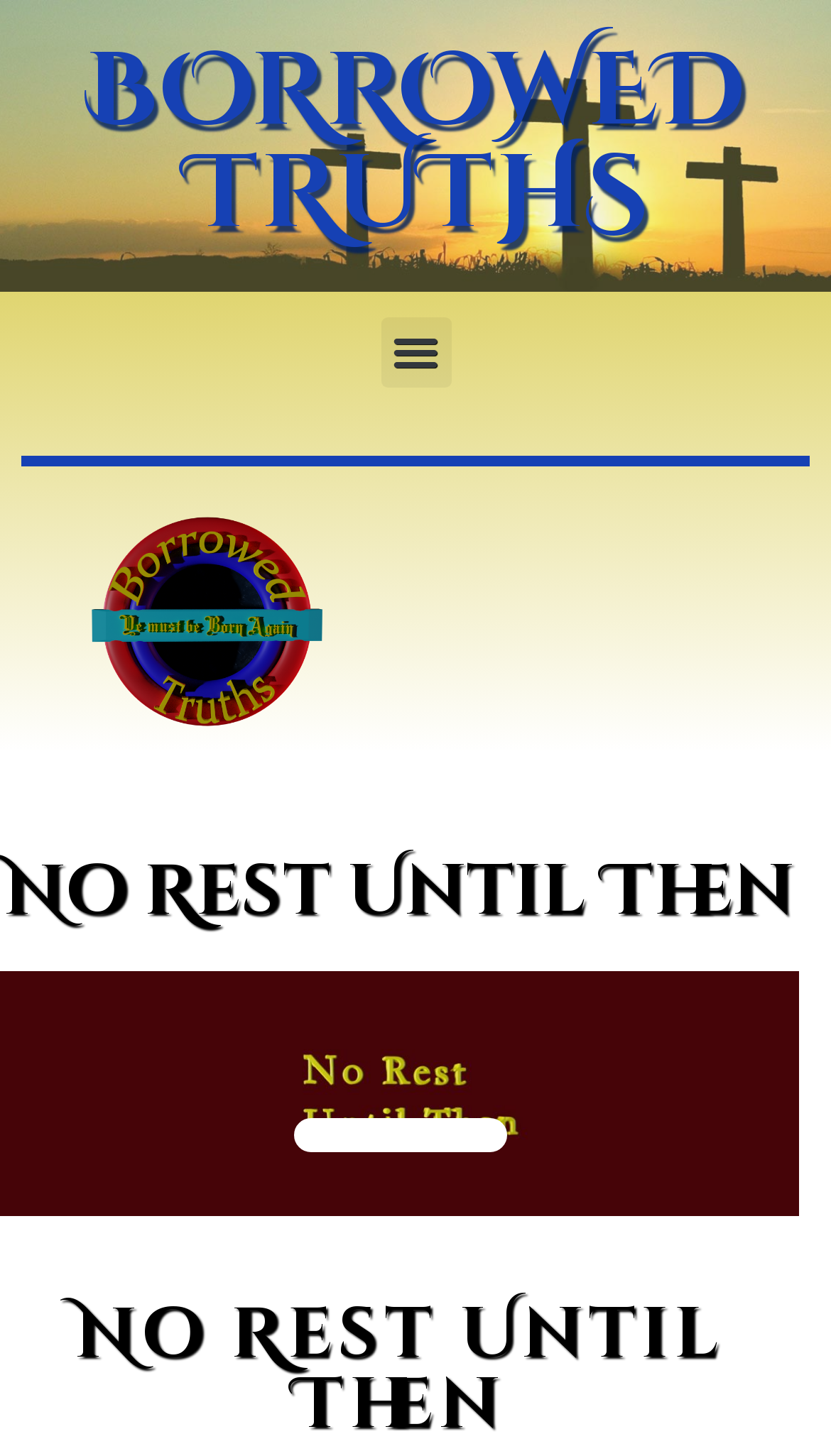Find the bounding box coordinates for the UI element that matches this description: "alt="image 3" title="image 3"".

[0.026, 0.352, 0.974, 0.501]